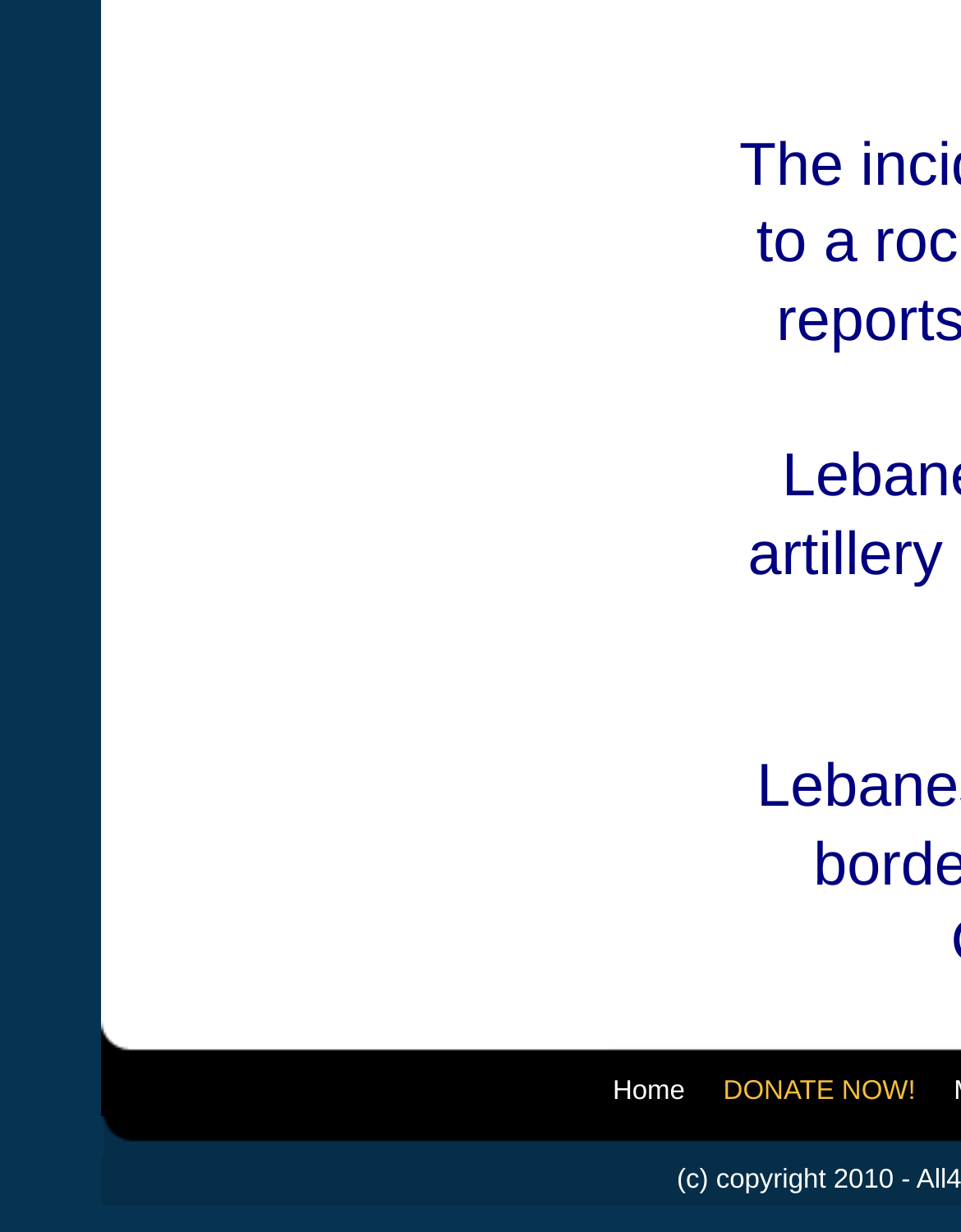Using the element description provided, determine the bounding box coordinates in the format (top-left x, top-left y, bottom-right x, bottom-right y). Ensure that all values are floating point numbers between 0 and 1. Element description: Home

[0.637, 0.874, 0.713, 0.898]